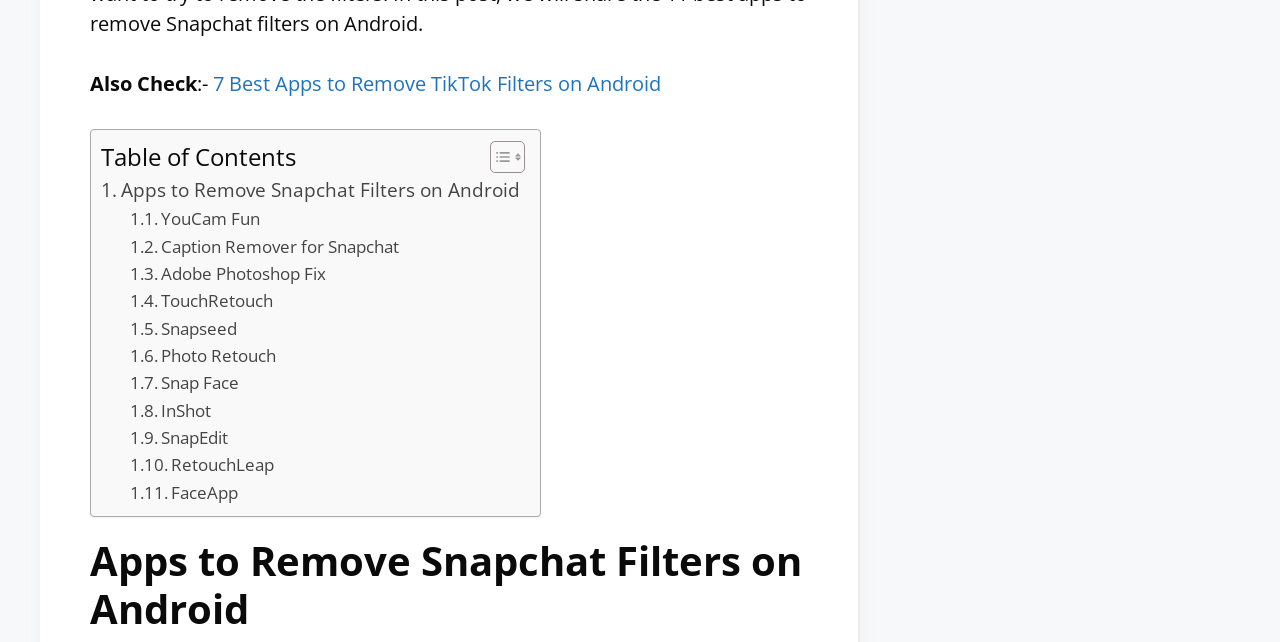How many apps are listed to remove Snapchat filters on Android?
Using the information presented in the image, please offer a detailed response to the question.

I counted the number of link elements inside the LayoutTable element with ID 162, starting from '. Apps to Remove Snapchat Filters on Android' and ending at '. RetouchLeap', and found 10 links.